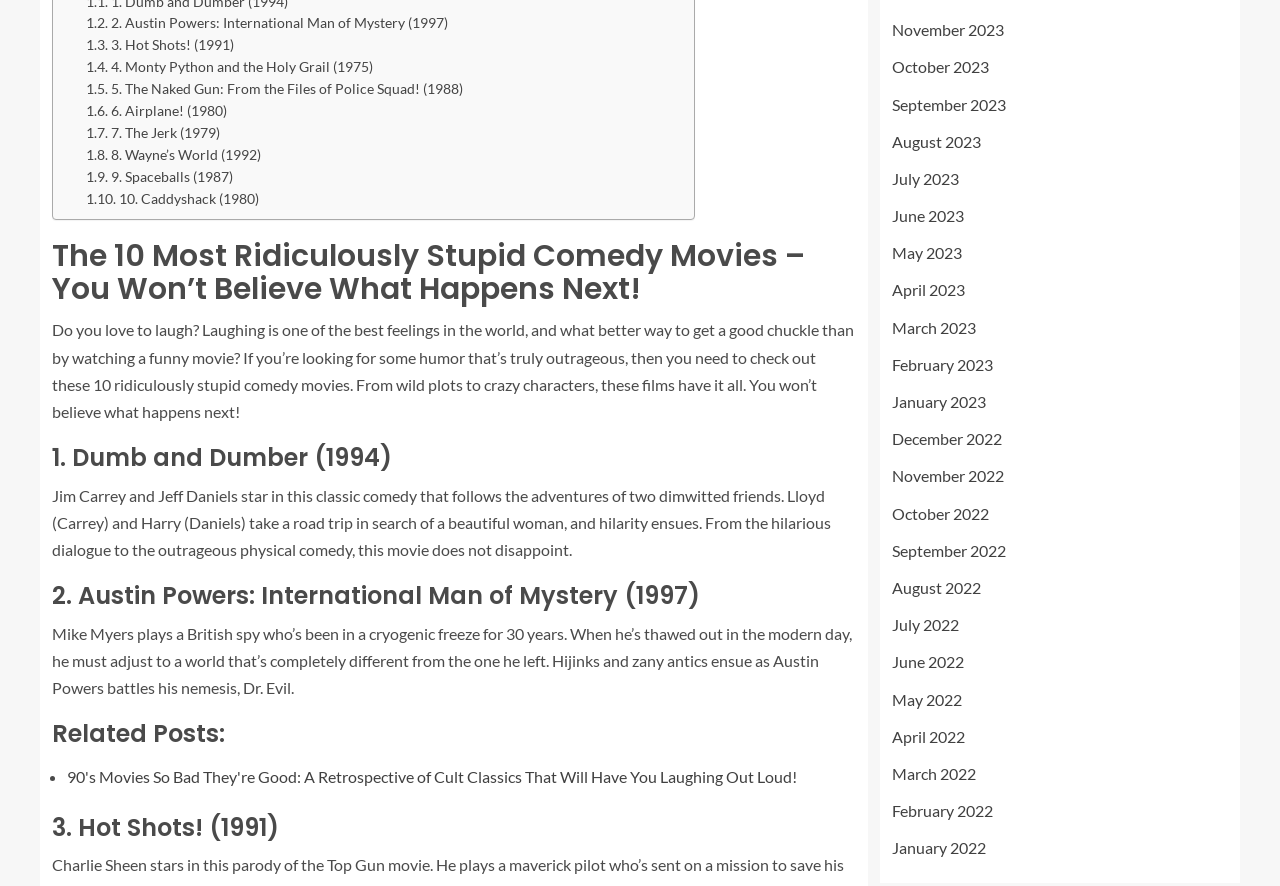Please identify the bounding box coordinates of the clickable area that will allow you to execute the instruction: "View the article about the 10 most ridiculously stupid comedy movies".

[0.041, 0.271, 0.669, 0.346]